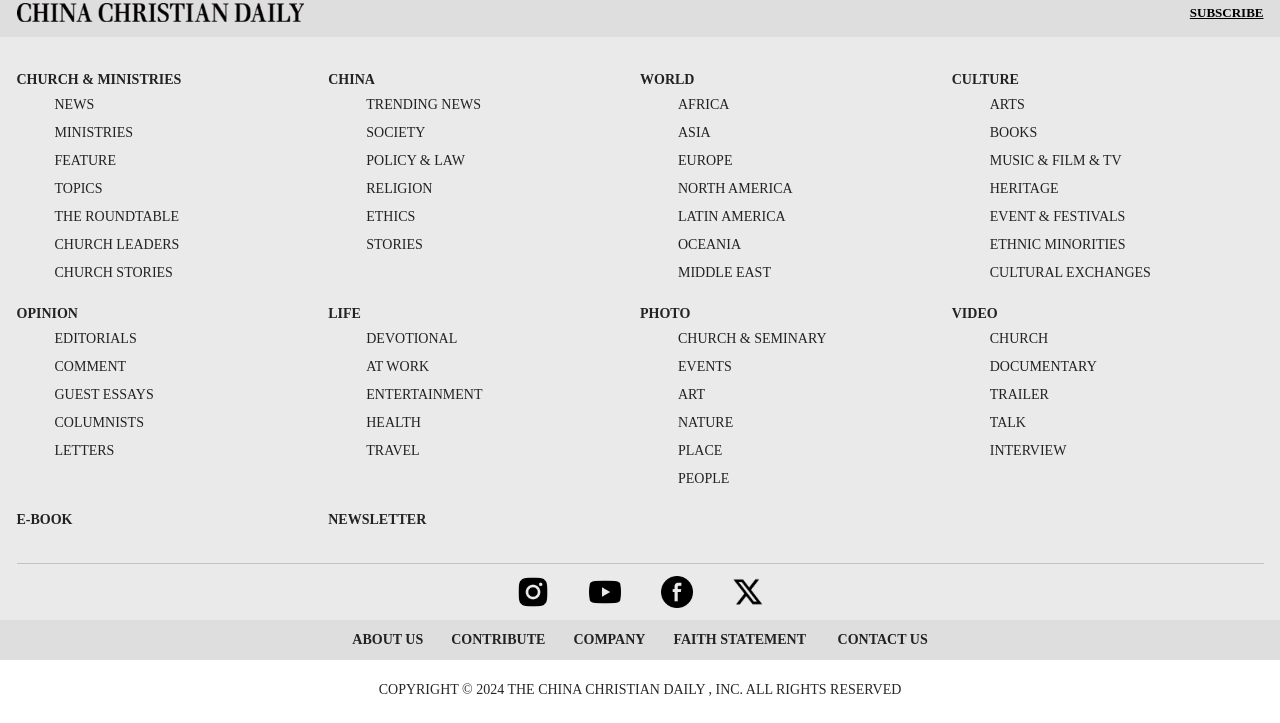Please predict the bounding box coordinates of the element's region where a click is necessary to complete the following instruction: "Click on the 'CHURCH & MINISTRIES' link". The coordinates should be represented by four float numbers between 0 and 1, i.e., [left, top, right, bottom].

[0.013, 0.1, 0.142, 0.12]